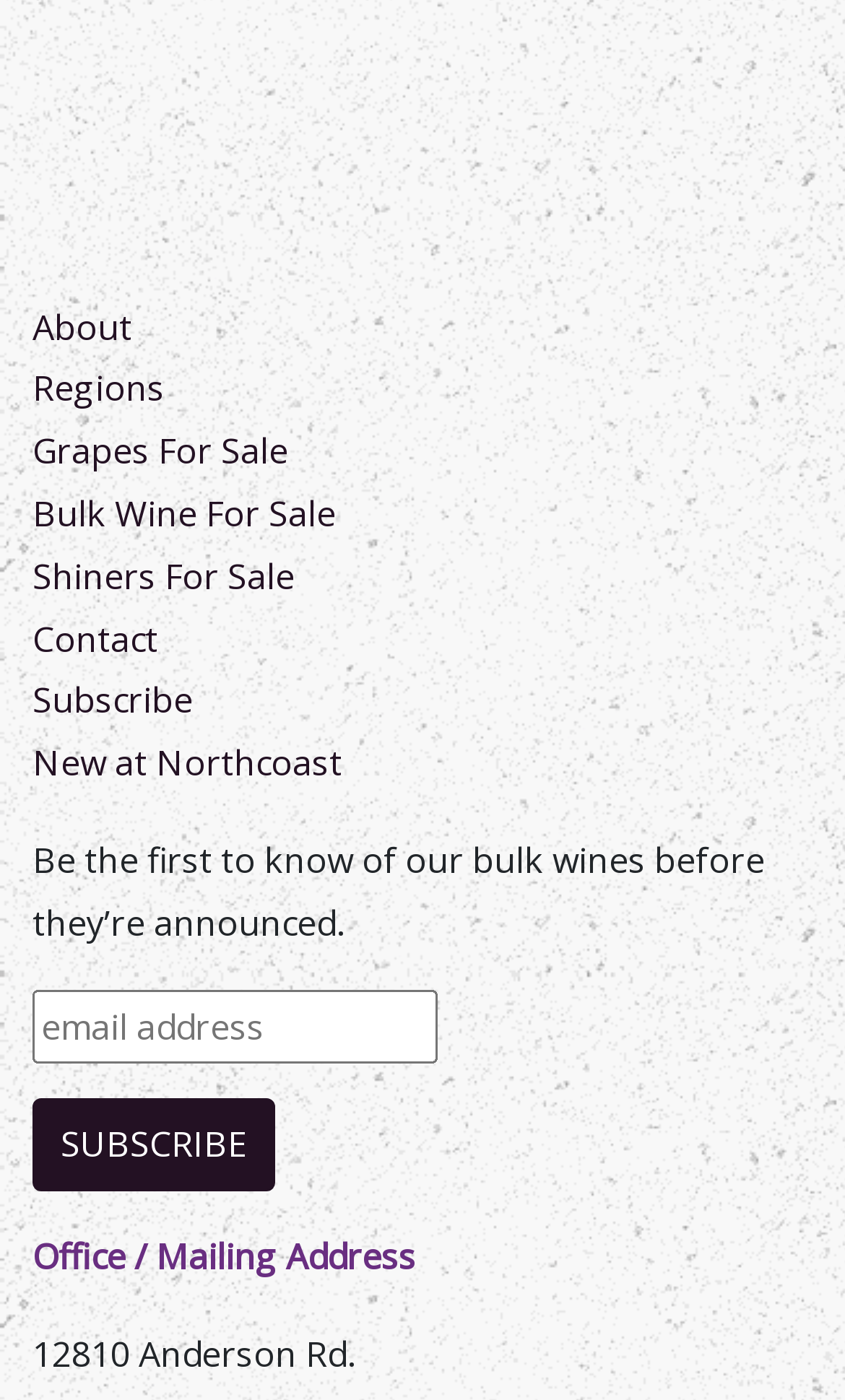What is the purpose of the textbox?
Look at the screenshot and respond with a single word or phrase.

Enter email address